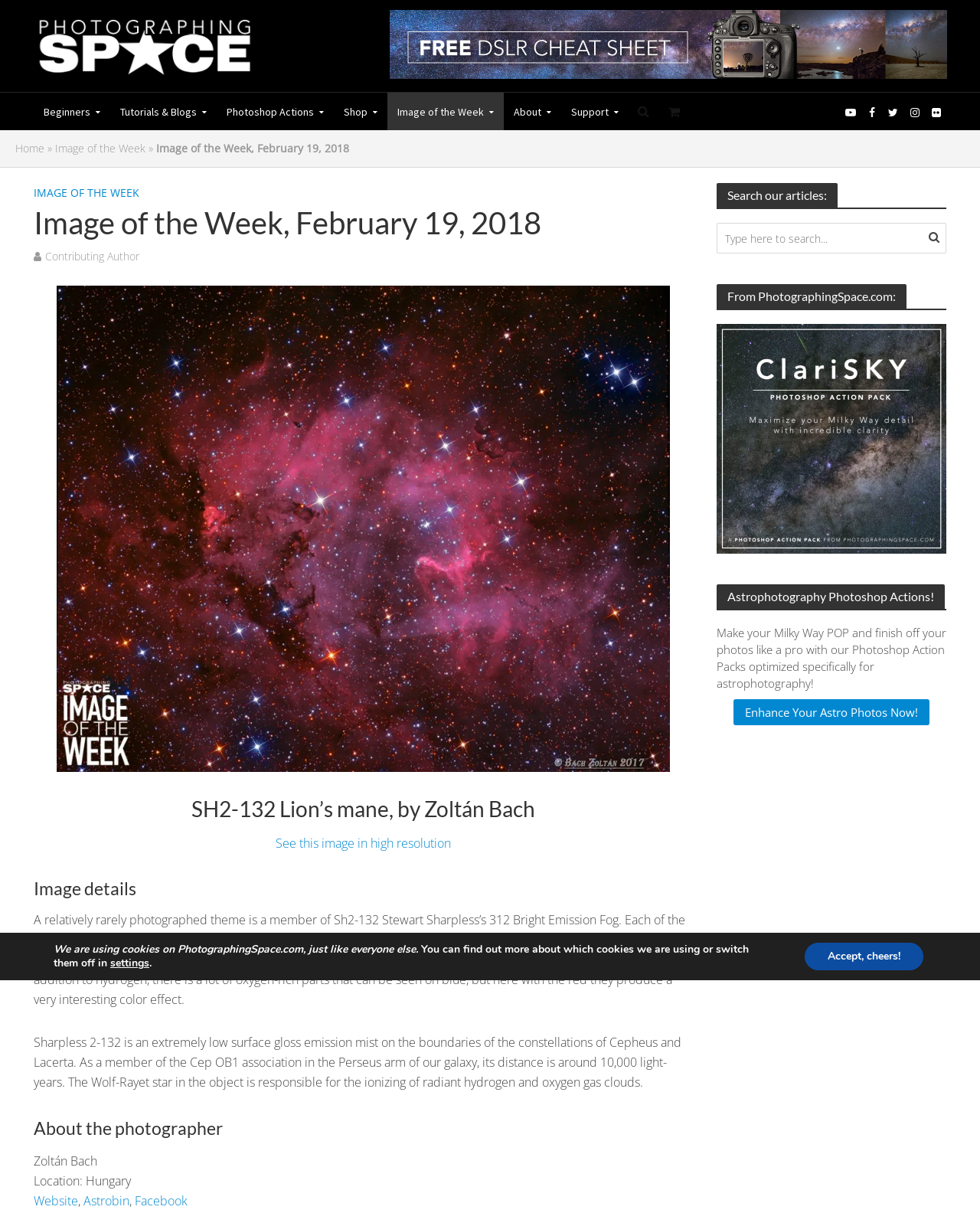Show the bounding box coordinates for the HTML element described as: "name="s"".

None